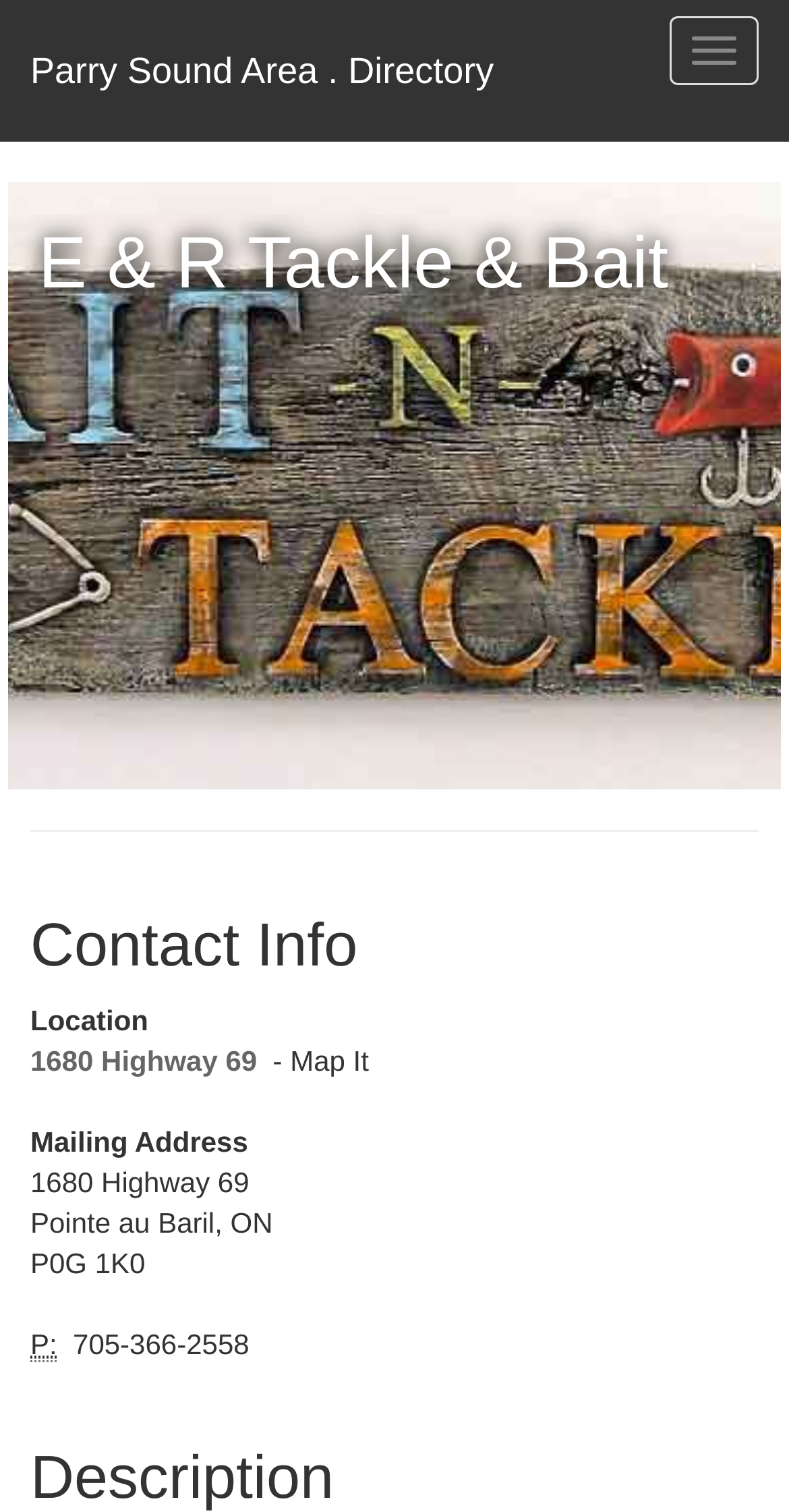What is the phone number?
Please answer the question as detailed as possible based on the image.

The phone number can be found in the group element containing the abbreviation 'Phone' and the static text '705-366-2558', which is located in the contact information section of the webpage.